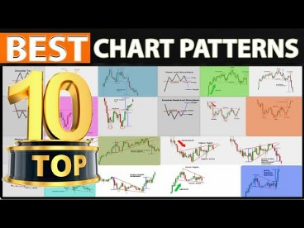Offer a detailed caption for the image presented.

The image showcases a compilation of the "Best 10 Chart Patterns," prominently featuring a bold gold and black trophy emblem that highlights the top ranking. Each section of the background displays various candlestick chart patterns commonly used in forex trading, highlighting formations such as triangles, flags, and head and shoulders. These patterns are essential for traders to identify potential market movements and make informed decisions. The title emphasizes their importance as key tools in trading strategies, making this image an excellent reference guide for both novice and experienced traders seeking to enhance their chart analysis skills.